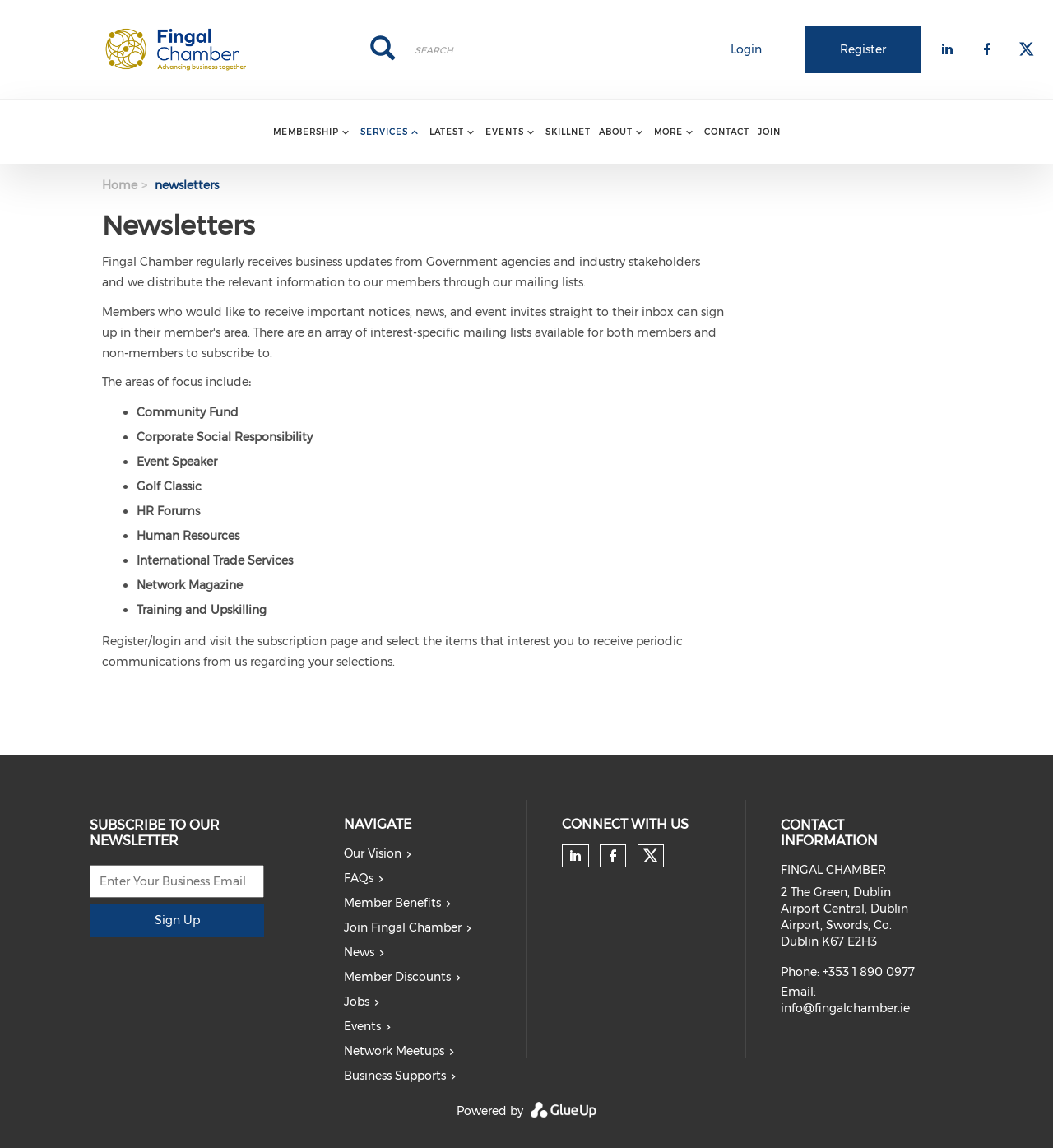Determine the bounding box coordinates for the region that must be clicked to execute the following instruction: "Send an email to sales".

None